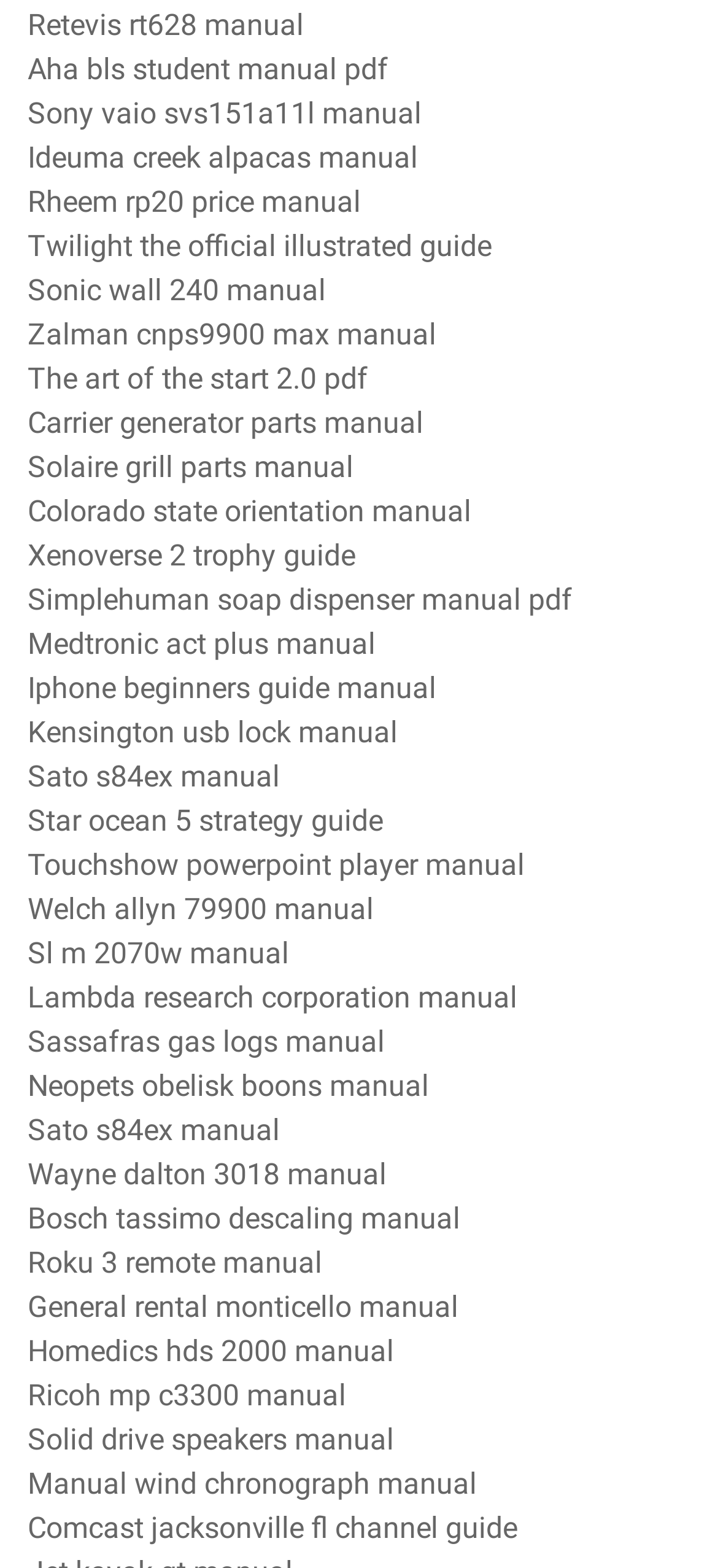Find the bounding box coordinates of the element you need to click on to perform this action: 'View Retevis rt628 manual'. The coordinates should be represented by four float values between 0 and 1, in the format [left, top, right, bottom].

[0.038, 0.005, 0.423, 0.027]